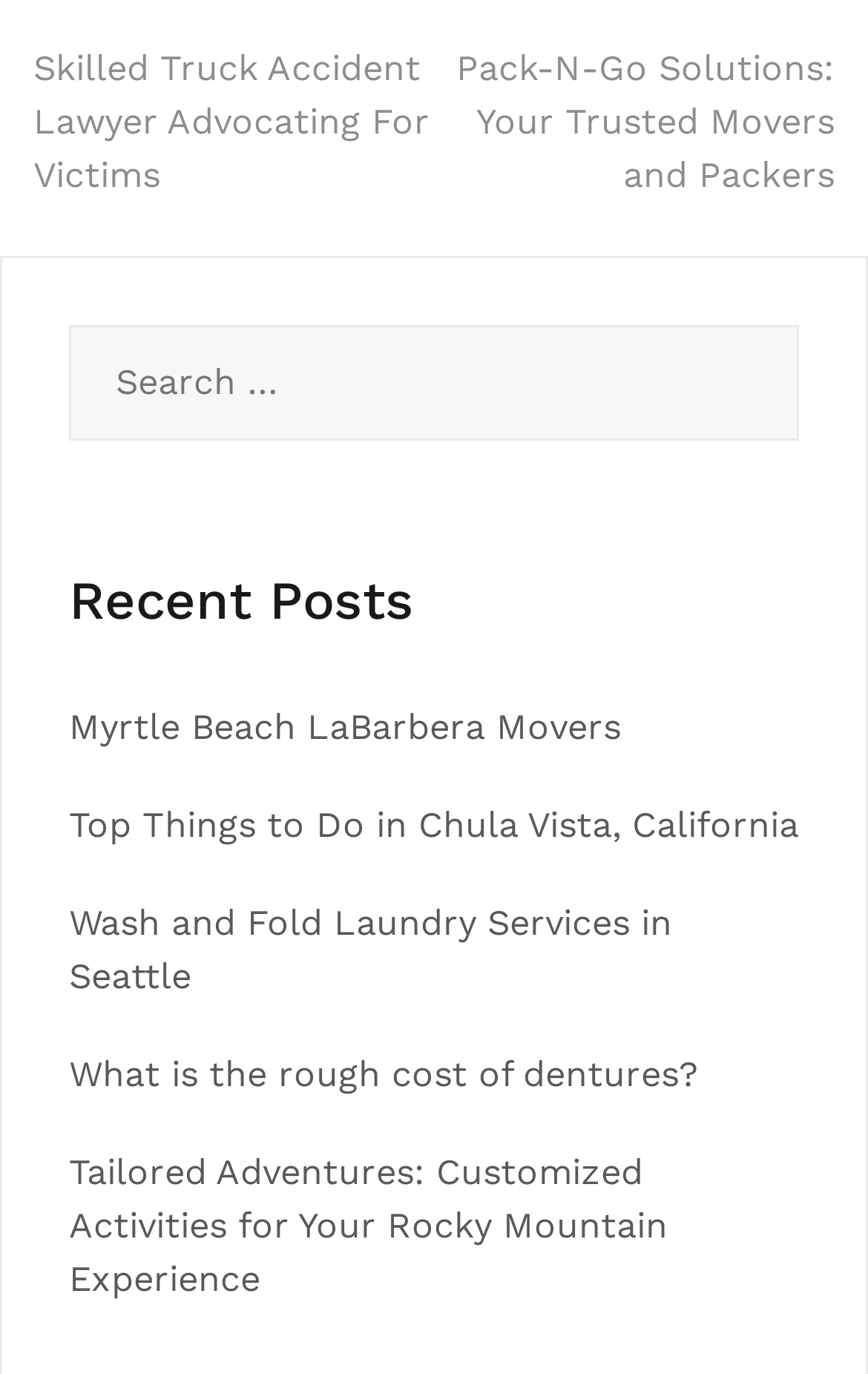Is there a way to navigate to other posts?
From the image, provide a succinct answer in one word or a short phrase.

Yes